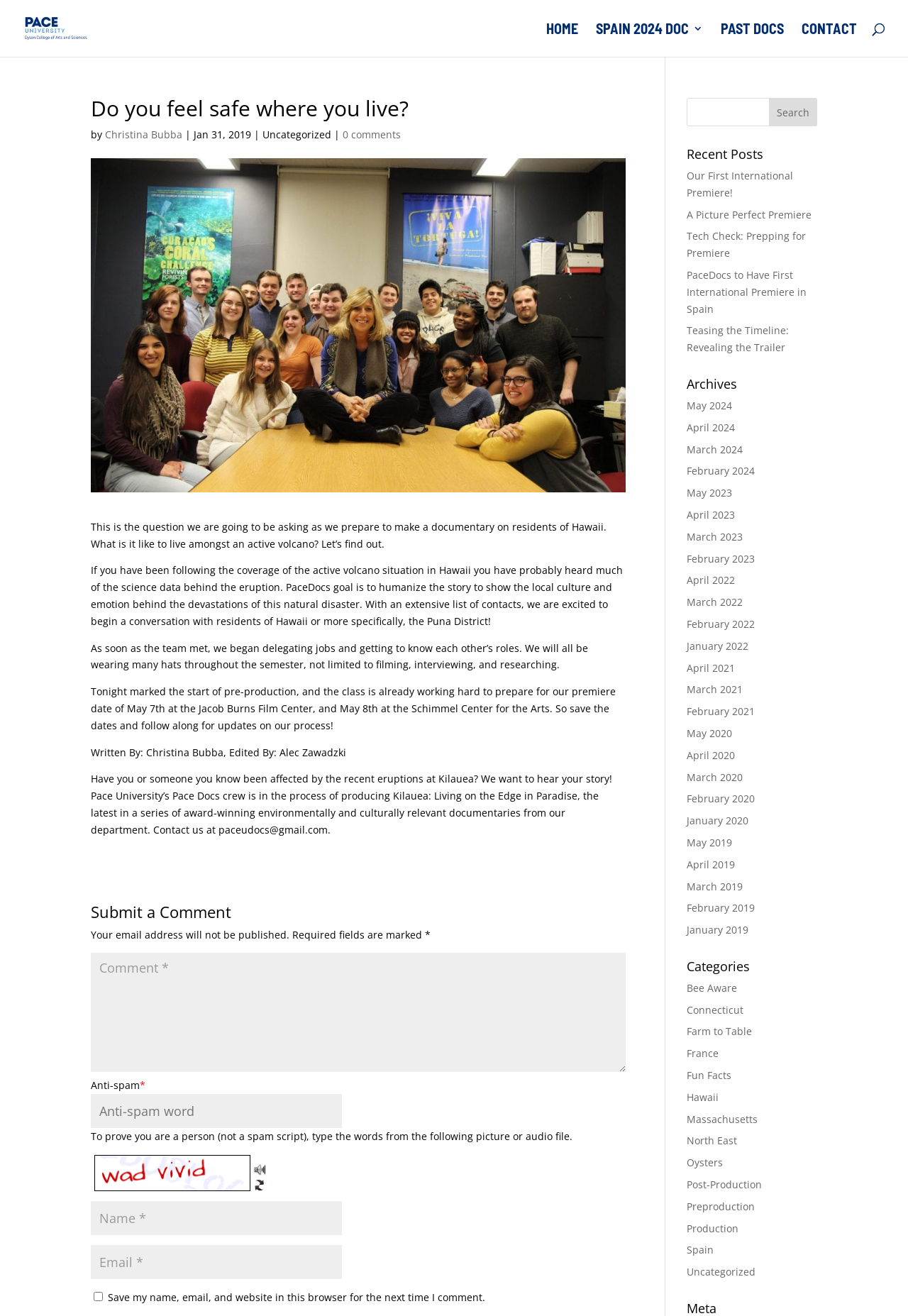What is the purpose of the PaceDocs crew?
Look at the image and answer with only one word or phrase.

To humanize the story